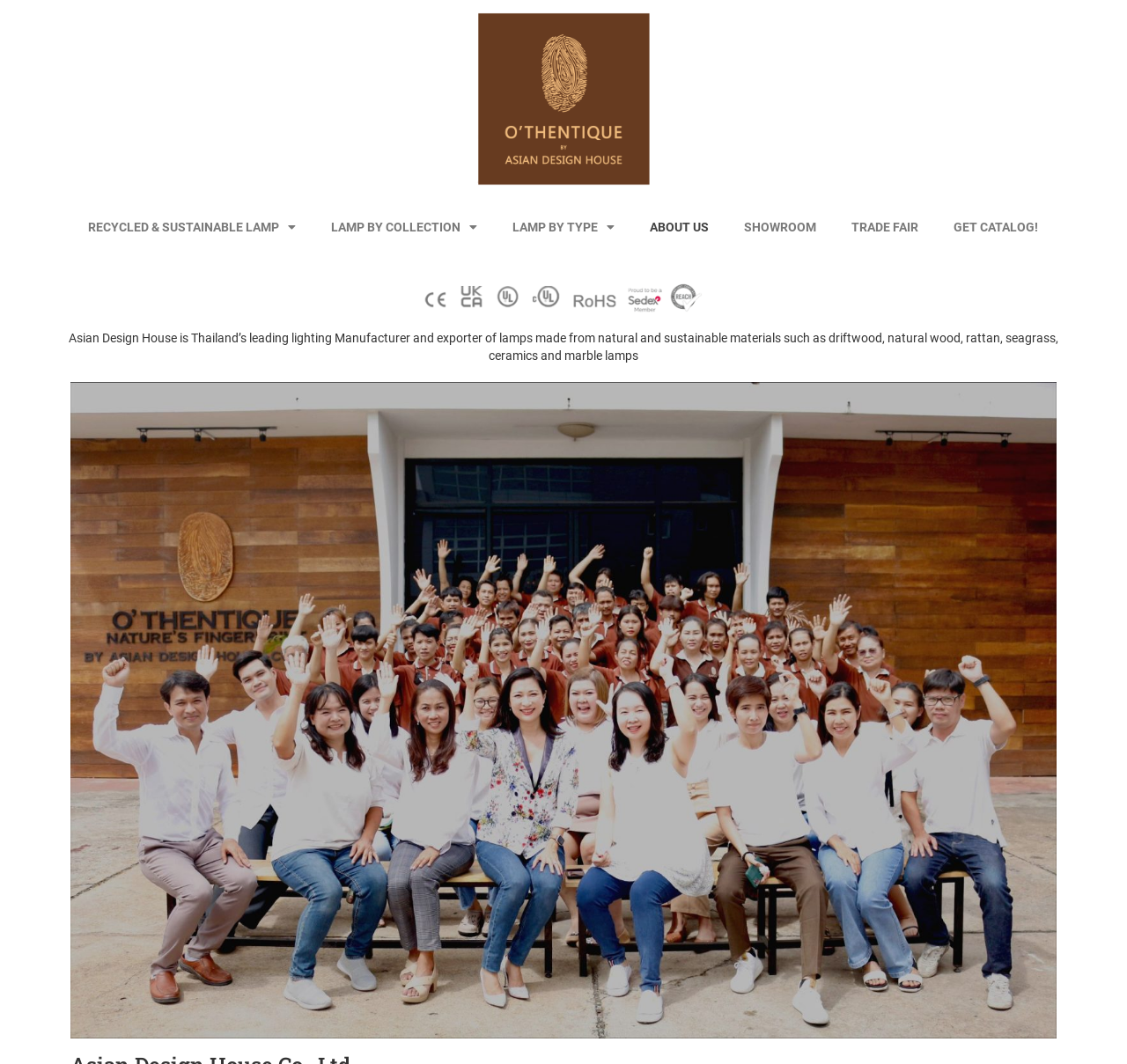Use the details in the image to answer the question thoroughly: 
What is the company's country of origin?

The webpage content mentions that Asian Design House is Thailand's leading lighting manufacturer and exporter, which implies that the company is based in Thailand.